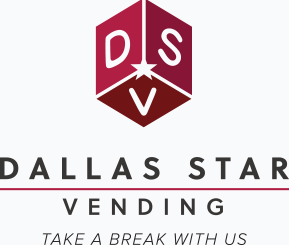What is the color of the initials 'DSV' in the logo?
Based on the image, give a one-word or short phrase answer.

Red and dark